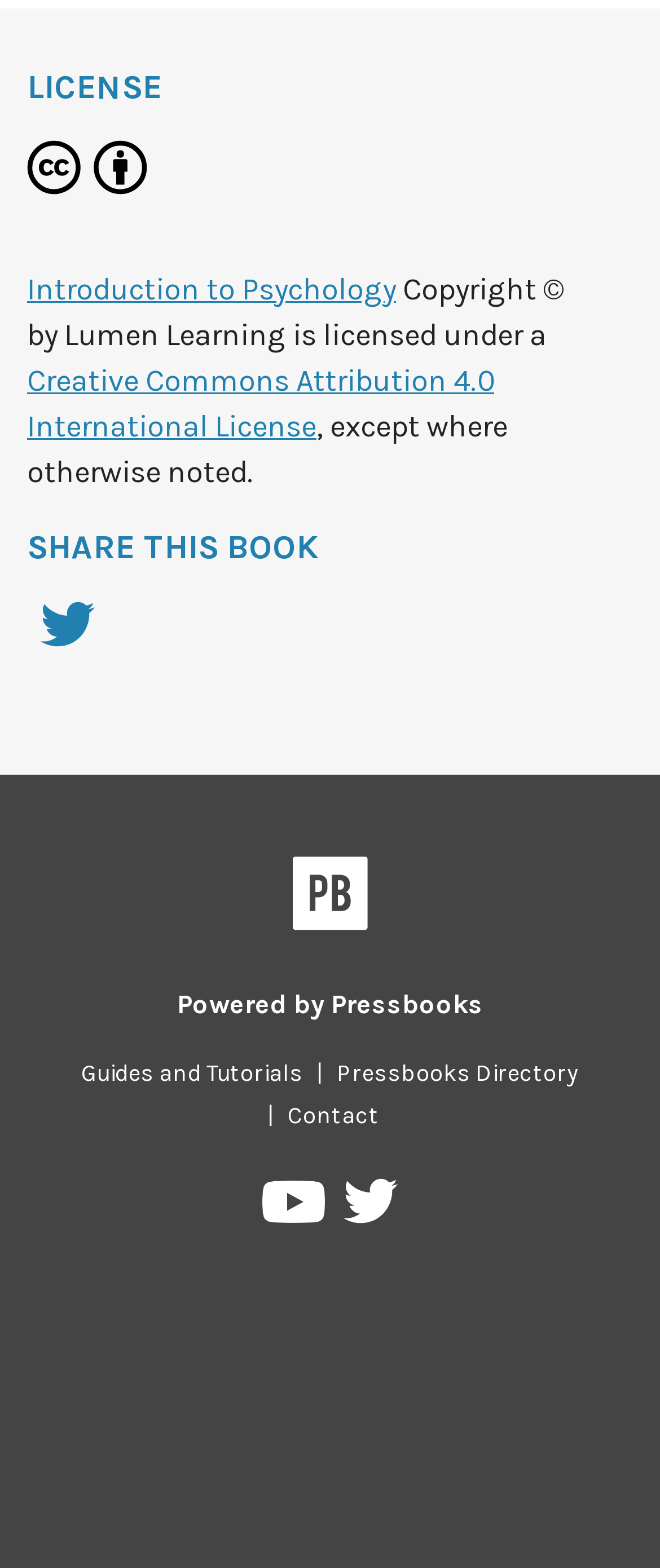Locate the bounding box coordinates of the clickable element to fulfill the following instruction: "View Creative Commons Attribution 4.0 International License". Provide the coordinates as four float numbers between 0 and 1 in the format [left, top, right, bottom].

[0.041, 0.231, 0.749, 0.283]